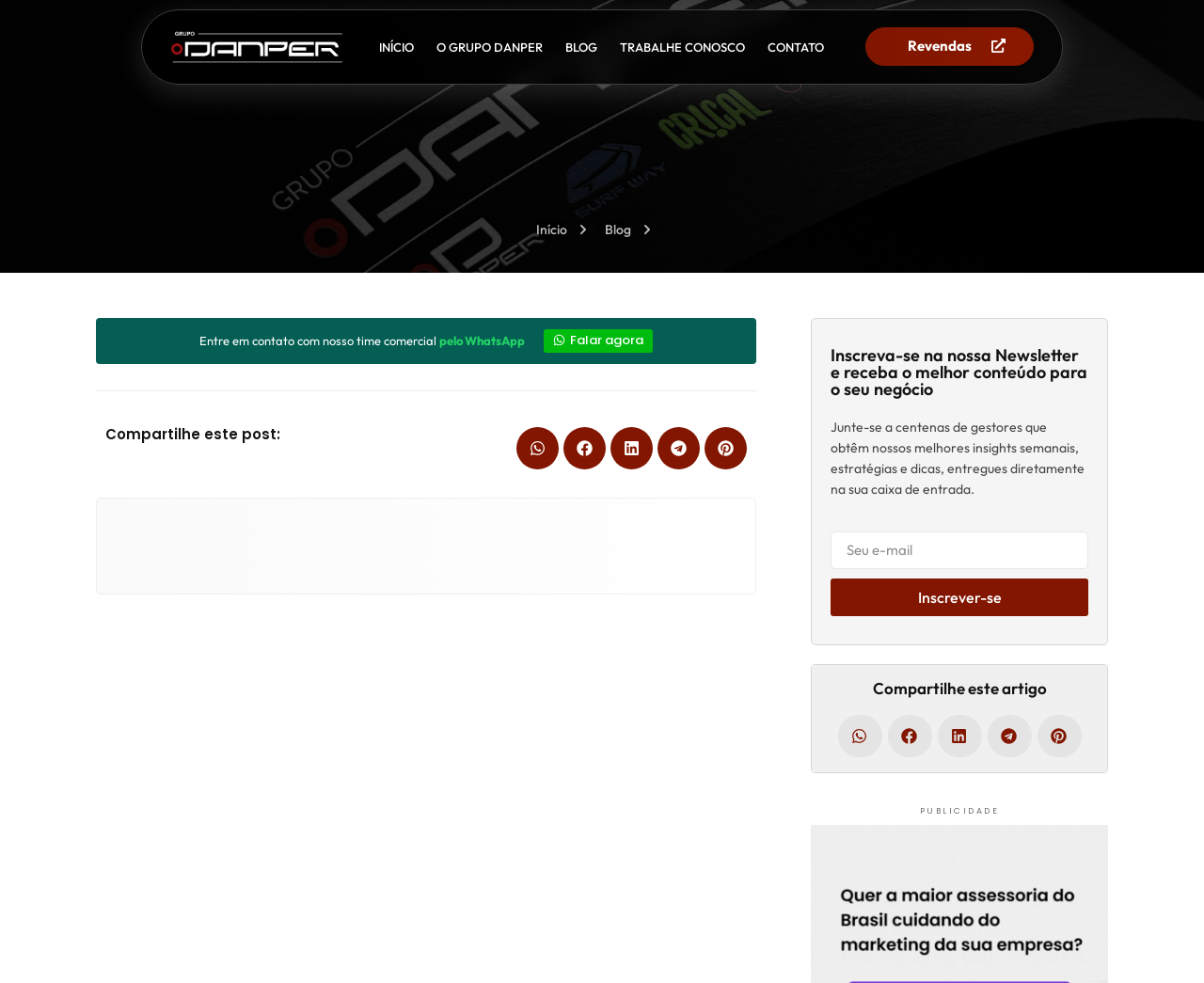Using the element description: "Falar agora", determine the bounding box coordinates. The coordinates should be in the format [left, top, right, bottom], with values between 0 and 1.

[0.452, 0.335, 0.542, 0.358]